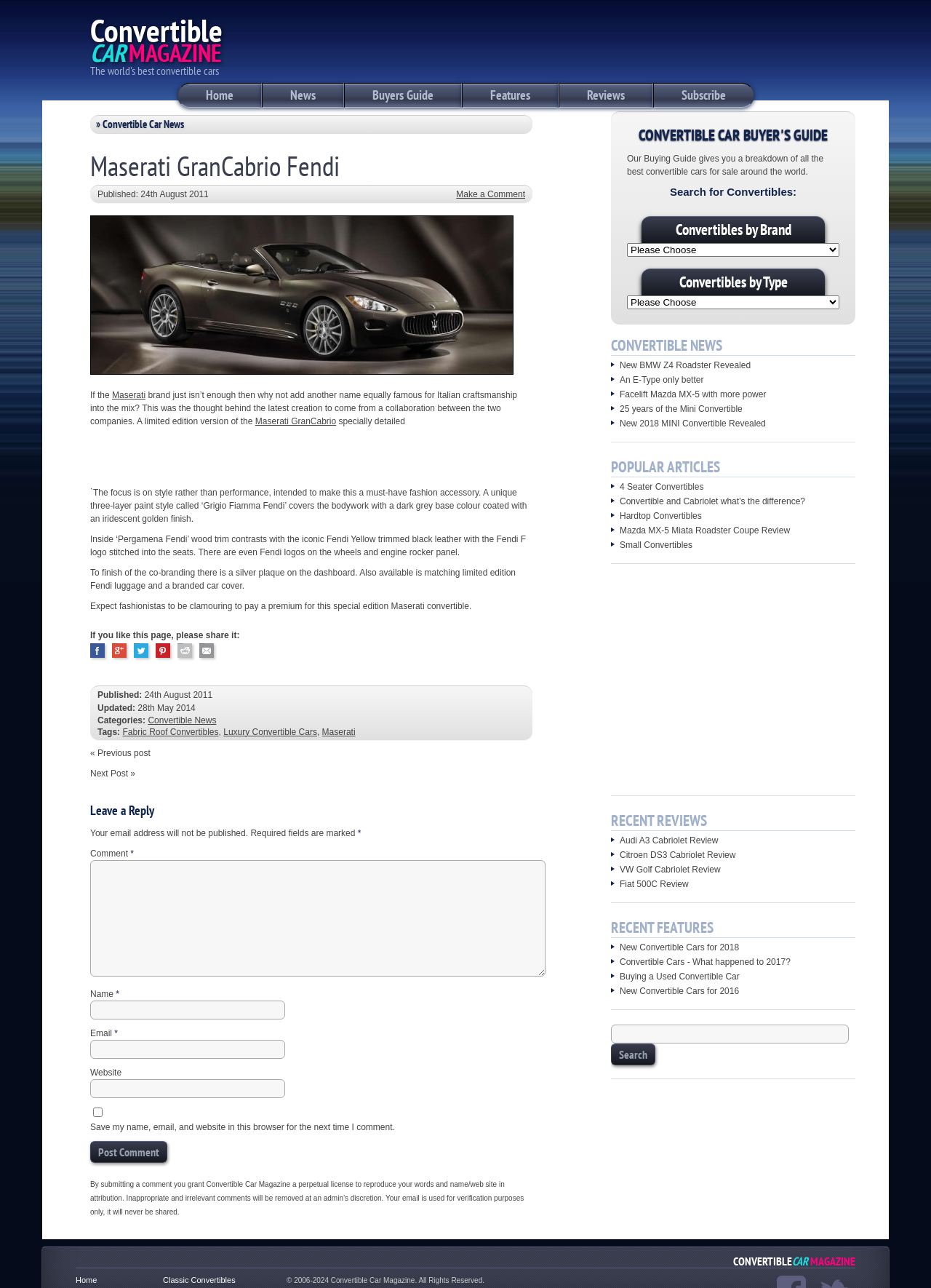Highlight the bounding box coordinates of the element that should be clicked to carry out the following instruction: "Enter a comment in the 'Comment' textbox". The coordinates must be given as four float numbers ranging from 0 to 1, i.e., [left, top, right, bottom].

[0.097, 0.668, 0.586, 0.758]